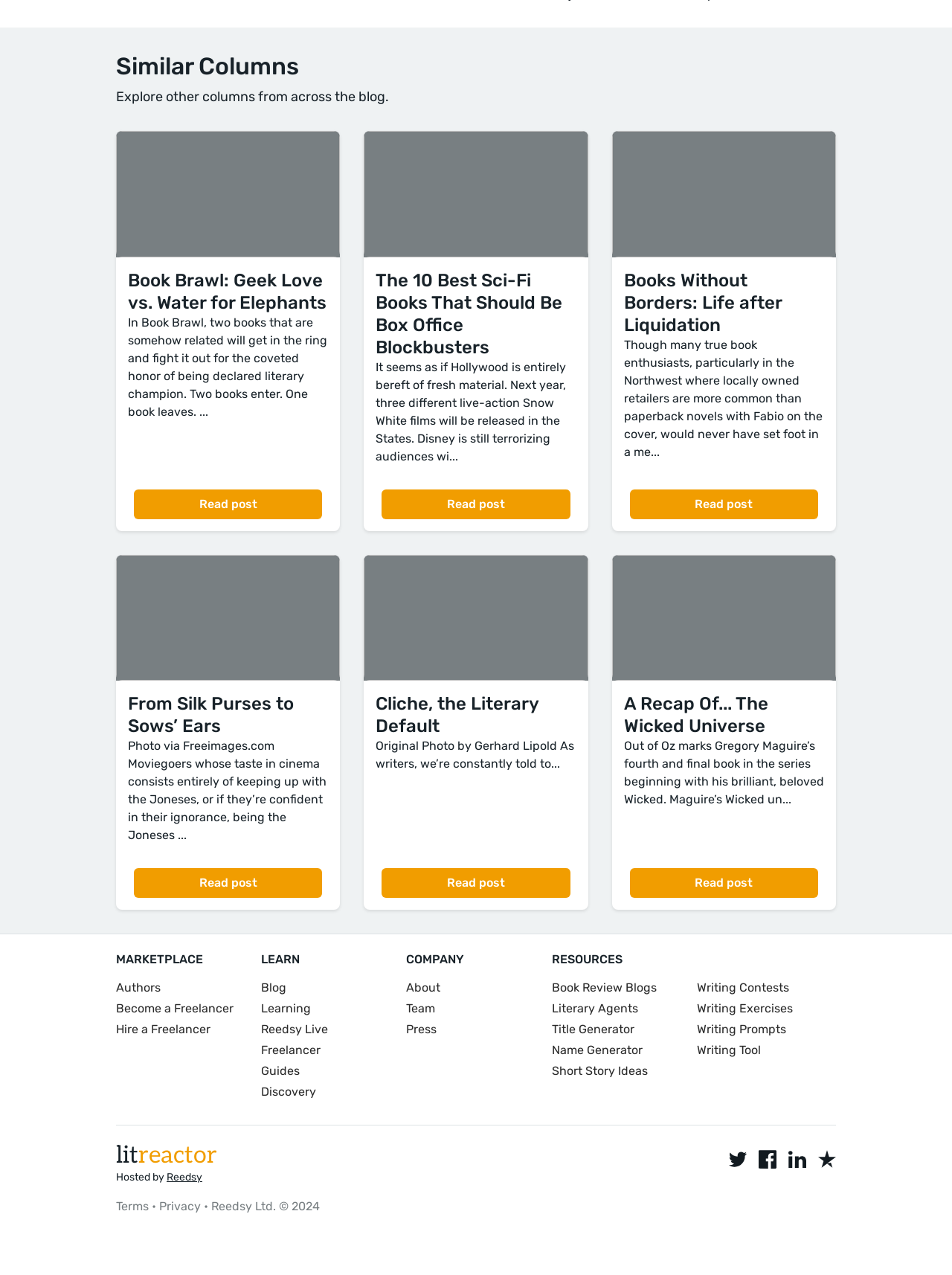Please identify the bounding box coordinates of the element's region that I should click in order to complete the following instruction: "Follow on Twitter". The bounding box coordinates consist of four float numbers between 0 and 1, i.e., [left, top, right, bottom].

[0.766, 0.902, 0.784, 0.916]